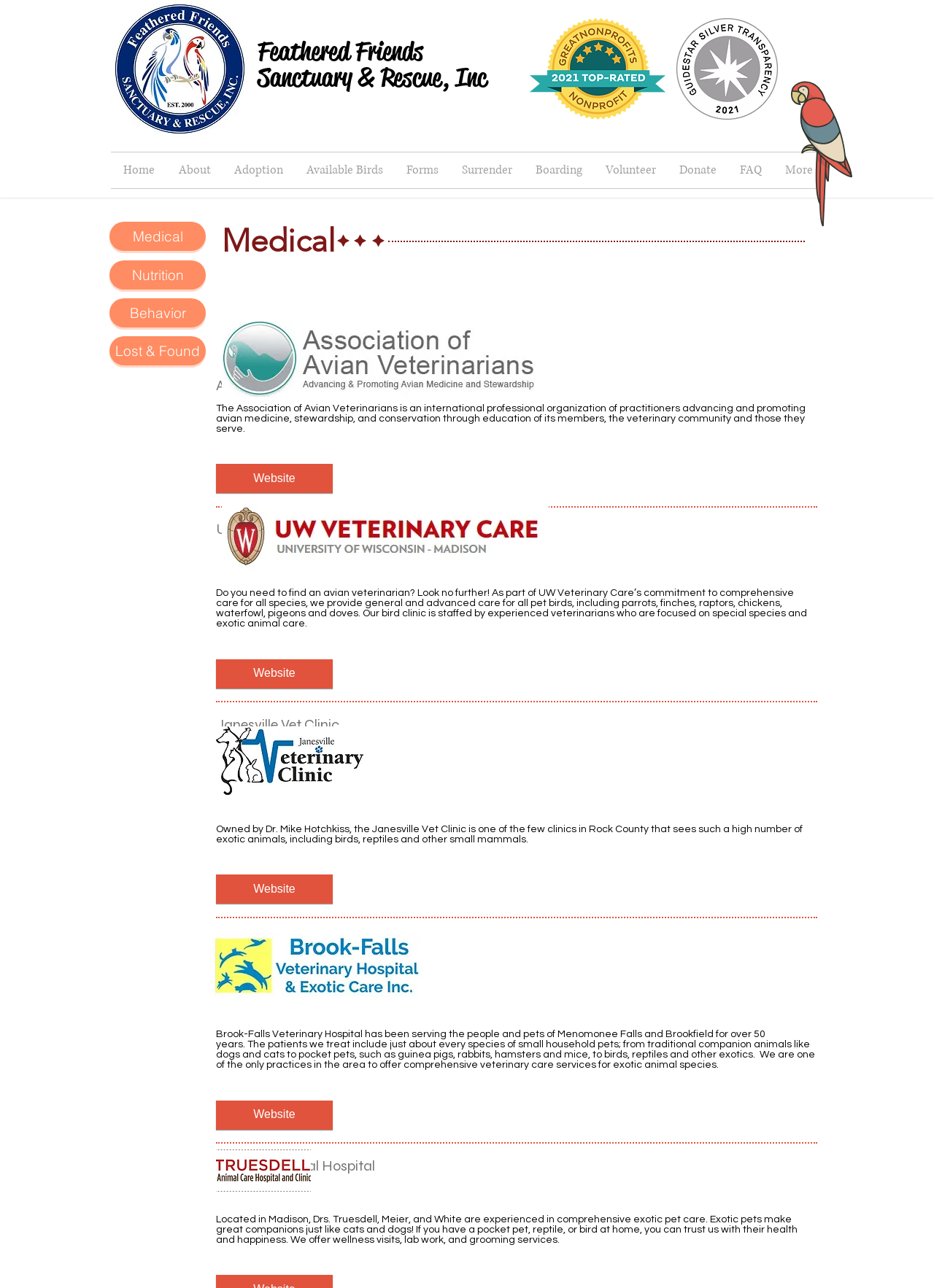Give a succinct answer to this question in a single word or phrase: 
What is the common feature among the listed avian veterinarians?

They all have a website